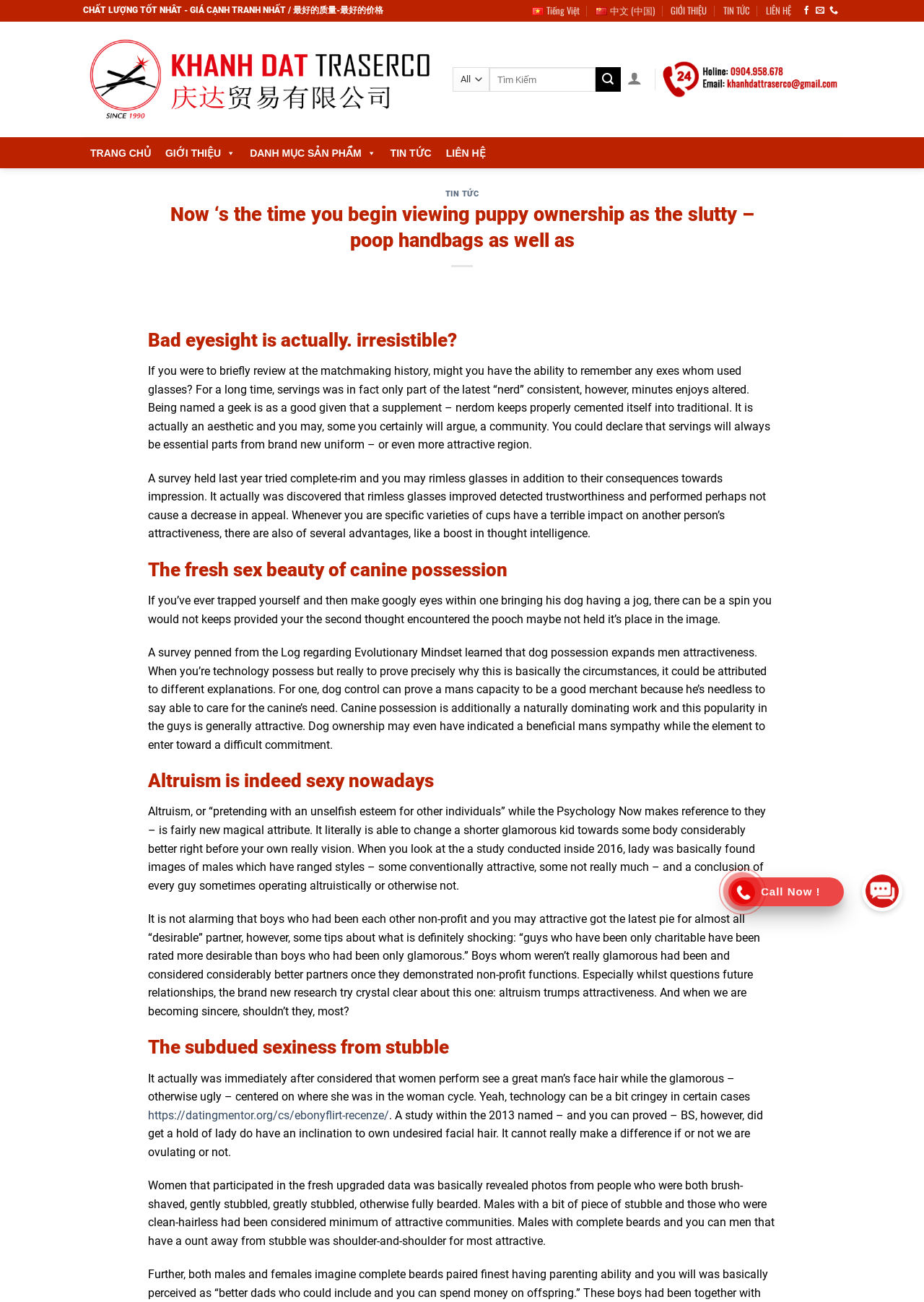Show the bounding box coordinates for the HTML element described as: "DANH MỤC SẢN PHẨM".

[0.263, 0.106, 0.415, 0.128]